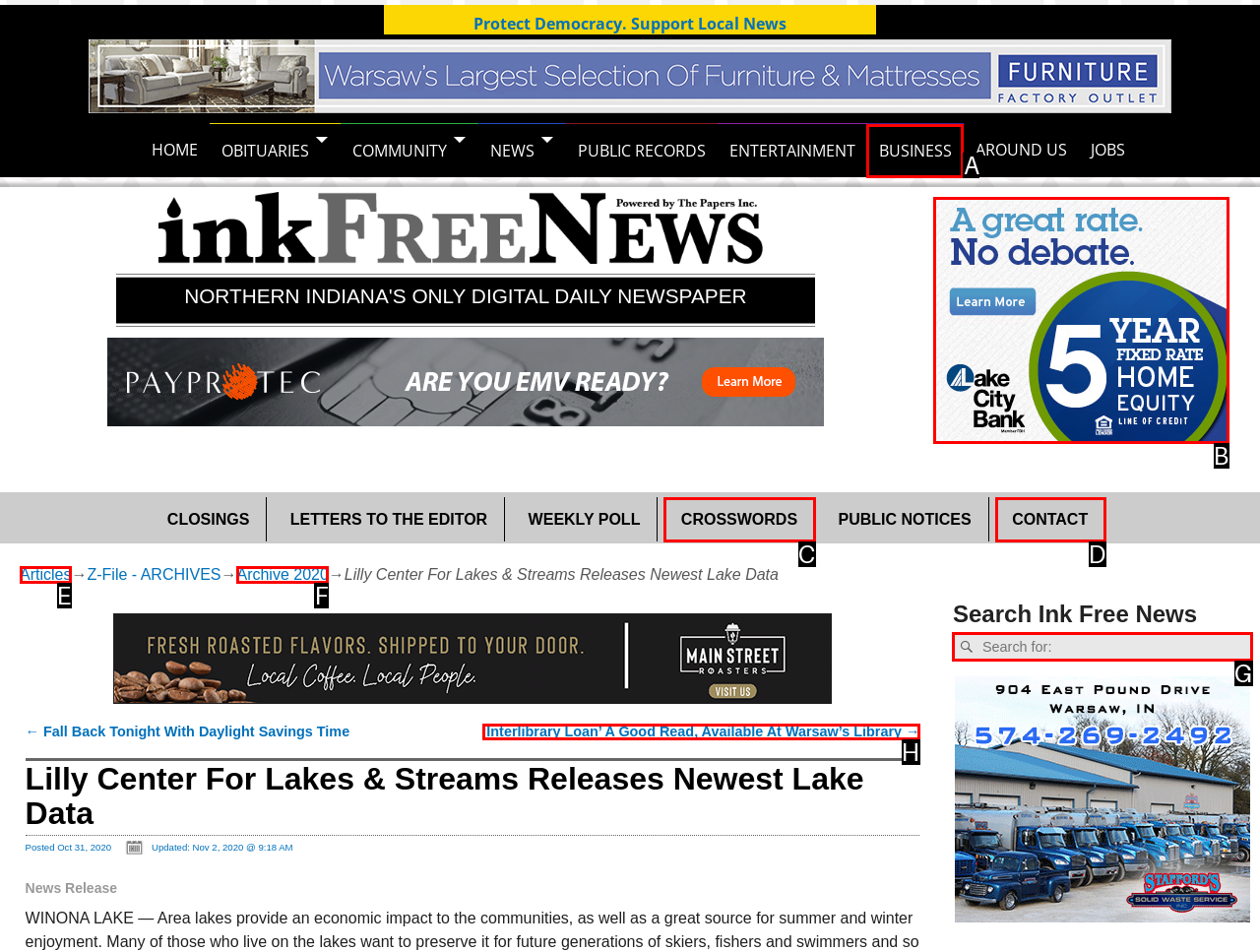Please identify the correct UI element to click for the task: Click the 'FIGHTING' link Respond with the letter of the appropriate option.

None